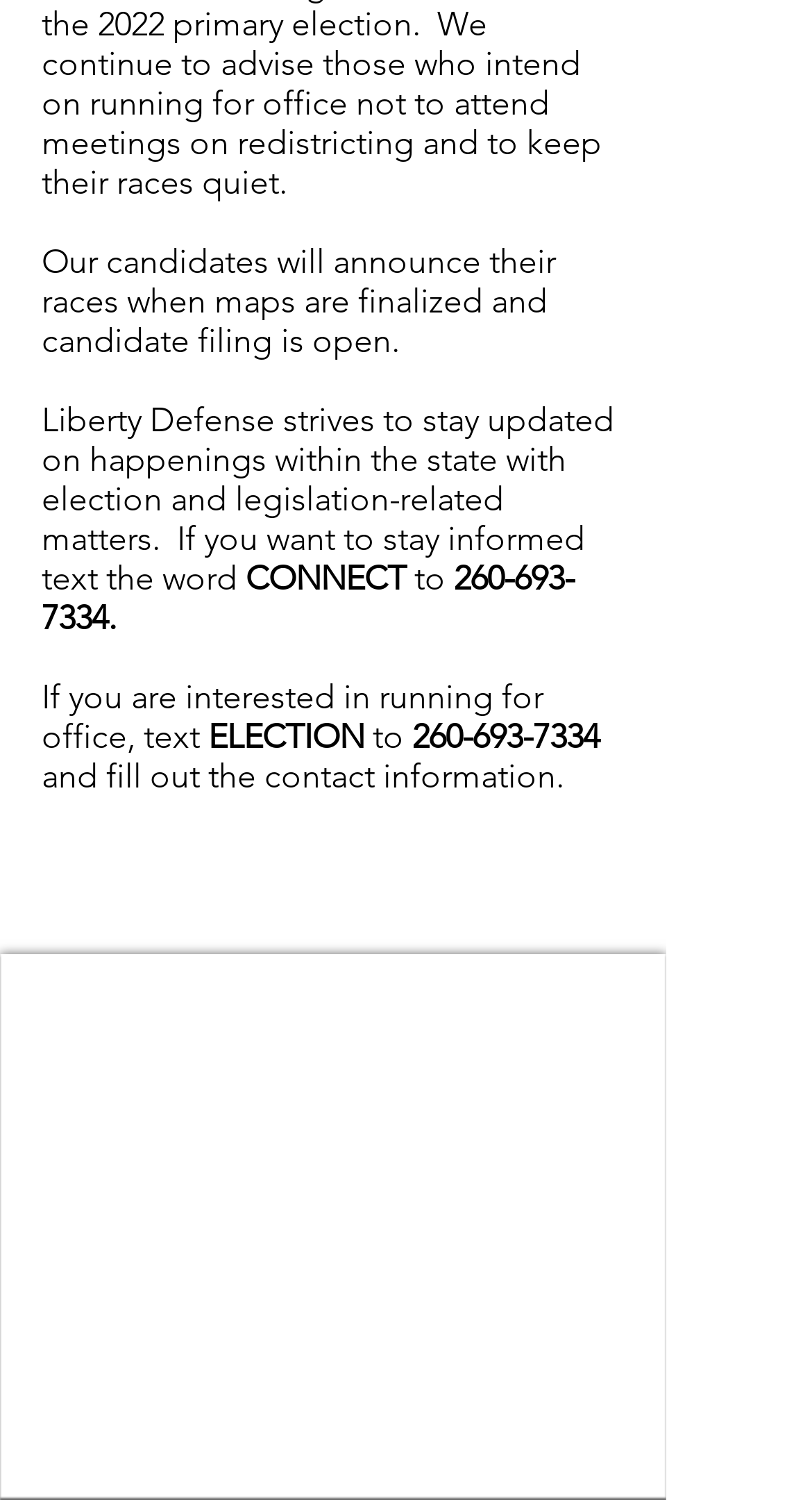Find the bounding box coordinates for the HTML element described in this sentence: "260-693-7334". Provide the coordinates as four float numbers between 0 and 1, in the format [left, top, right, bottom].

[0.508, 0.478, 0.738, 0.504]